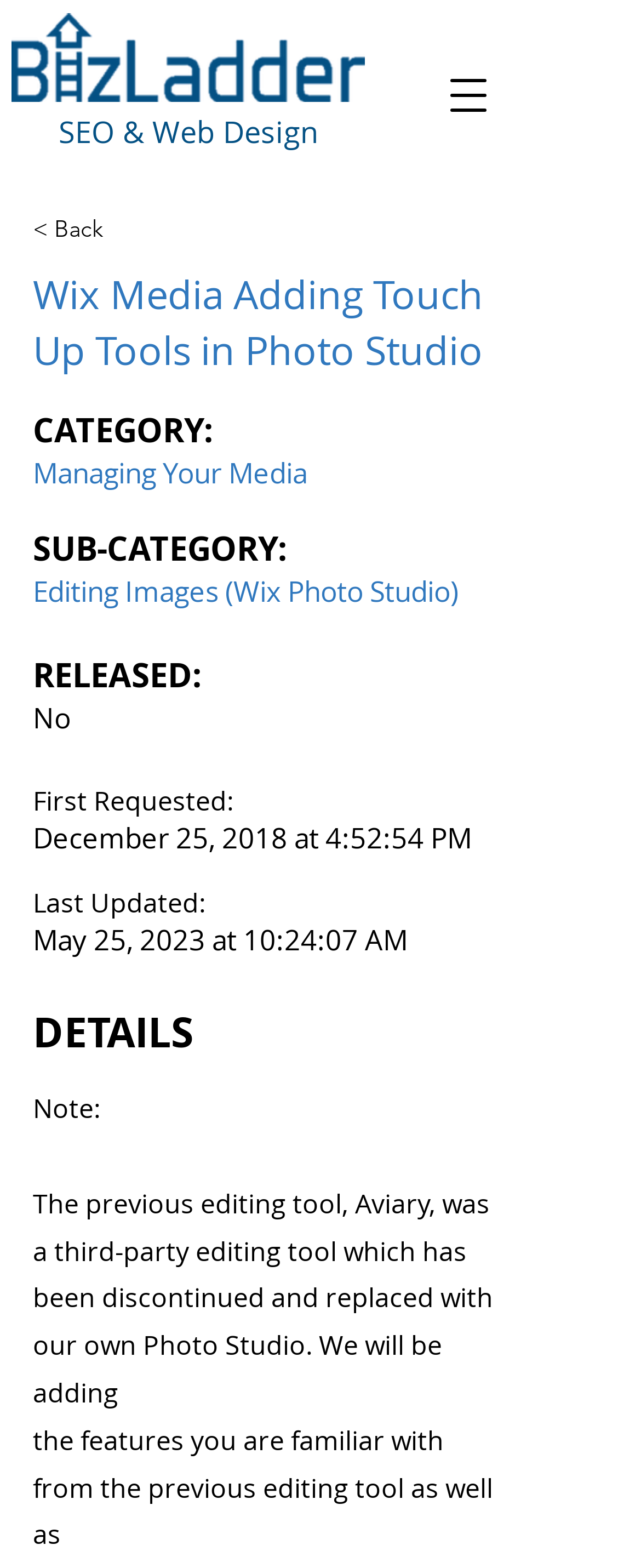Create an elaborate caption that covers all aspects of the webpage.

The webpage is about Wix Media's Photo Studio, specifically the addition of touch-up tools. At the top-left corner, there is a logo image of "Delaware website designer". On the top-right corner, there is a button to open the navigation menu. 

Below the logo, there is a heading "SEO & Web Design" followed by a link to go back. The main title "Wix Media Adding Touch Up Tools in Photo Studio" is prominently displayed. 

Under the main title, there are several sections of text. The first section displays category and sub-category information, which is "Managing Your Media" and "Editing Images (Wix Photo Studio)" respectively. 

The next section shows release information, including the release date and status. Below that, there are details about the first request and last update dates. 

Further down, there is a section with the title "DETAILS" followed by a note that explains the replacement of the previous editing tool, Aviary, with Wix's own Photo Studio. The note also mentions that features from the previous tool will be added to the new one.